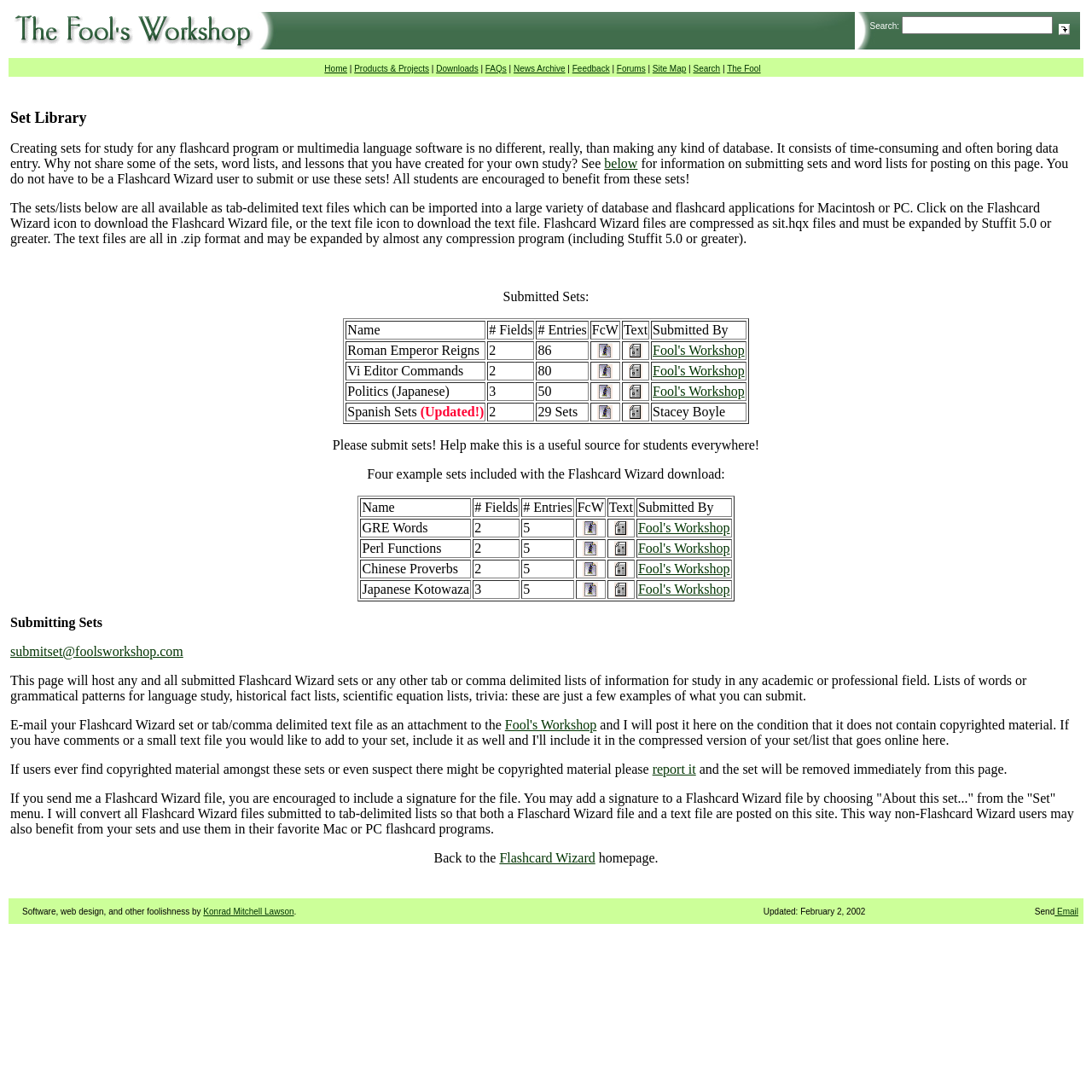Please specify the bounding box coordinates in the format (top-left x, top-left y, bottom-right x, bottom-right y), with values ranging from 0 to 1. Identify the bounding box for the UI component described as follows: Products & Projects

[0.324, 0.059, 0.393, 0.067]